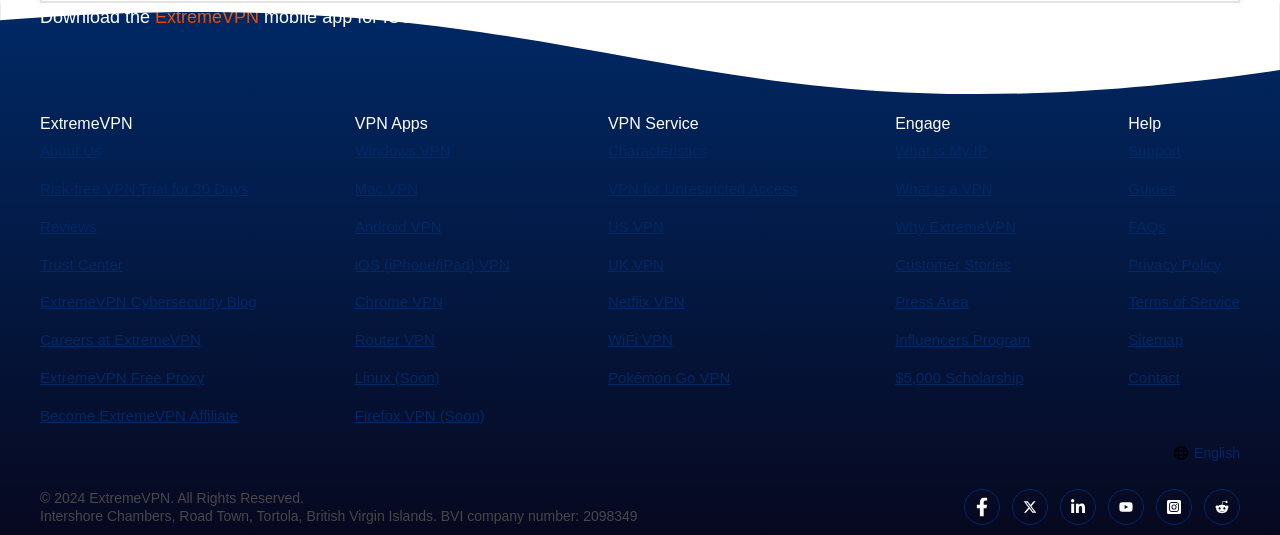Use a single word or phrase to answer the question:
How many types of VPN apps are available?

7